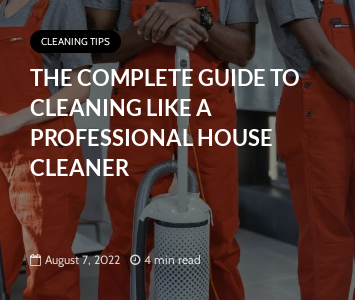Describe every important feature and element in the image comprehensively.

The image features a visually engaging header for an article titled "The Complete Guide to Cleaning Like a Professional House Cleaner." The design incorporates bold text that emphasizes the main subject, inviting readers to explore expert cleaning tips. Below the title, the publication date is displayed as August 7, 2022, accompanied by a reading time of 4 minutes, suggesting a concise yet informative piece. The background hints at a professional cleaning environment, possibly showcasing individuals in orange overalls engaged with cleaning equipment, reinforcing the practical theme of the article and appealing to those seeking effective cleaning strategies.